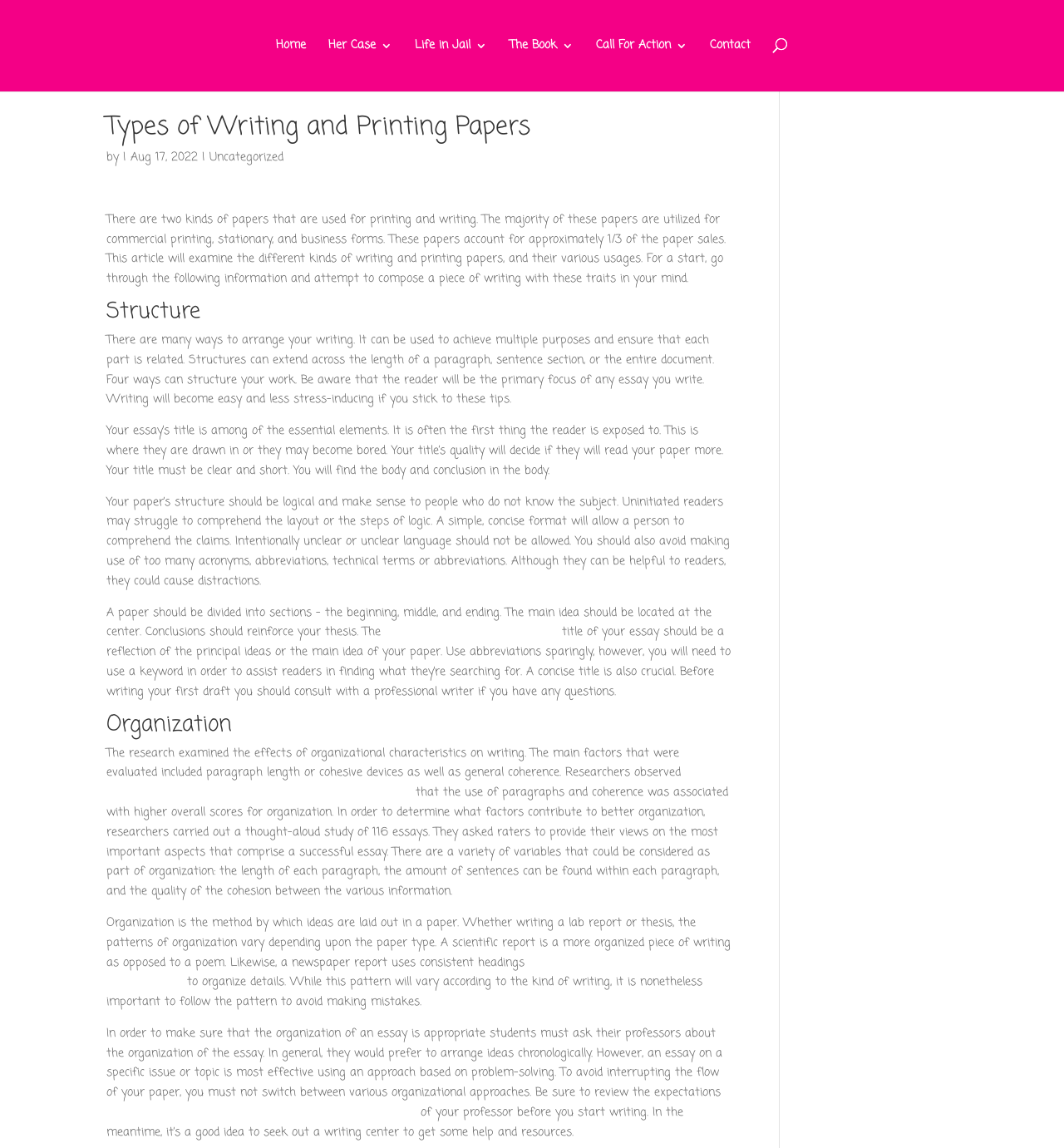Identify the bounding box coordinates for the element you need to click to achieve the following task: "Search for something". Provide the bounding box coordinates as four float numbers between 0 and 1, in the form [left, top, right, bottom].

[0.1, 0.0, 0.9, 0.001]